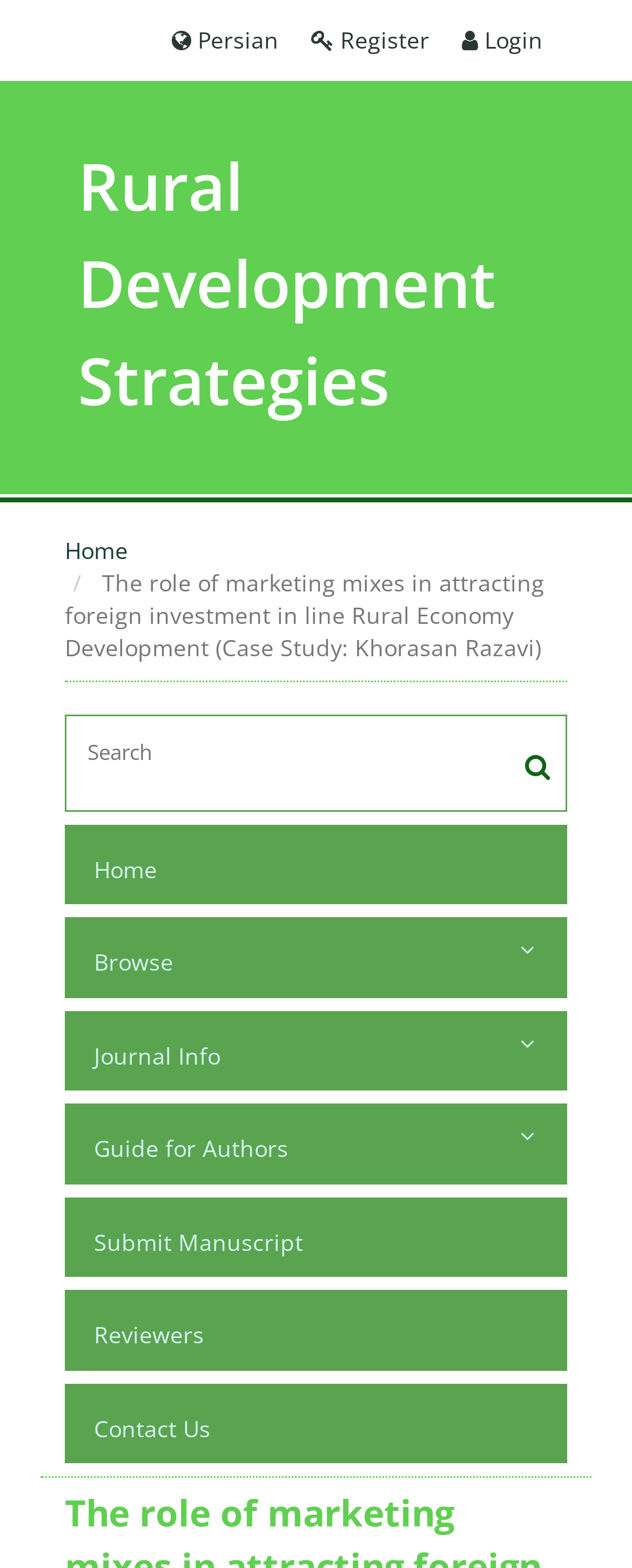Provide the bounding box coordinates of the HTML element described by the text: "Register". The coordinates should be in the format [left, top, right, bottom] with values between 0 and 1.

[0.492, 0.016, 0.679, 0.035]